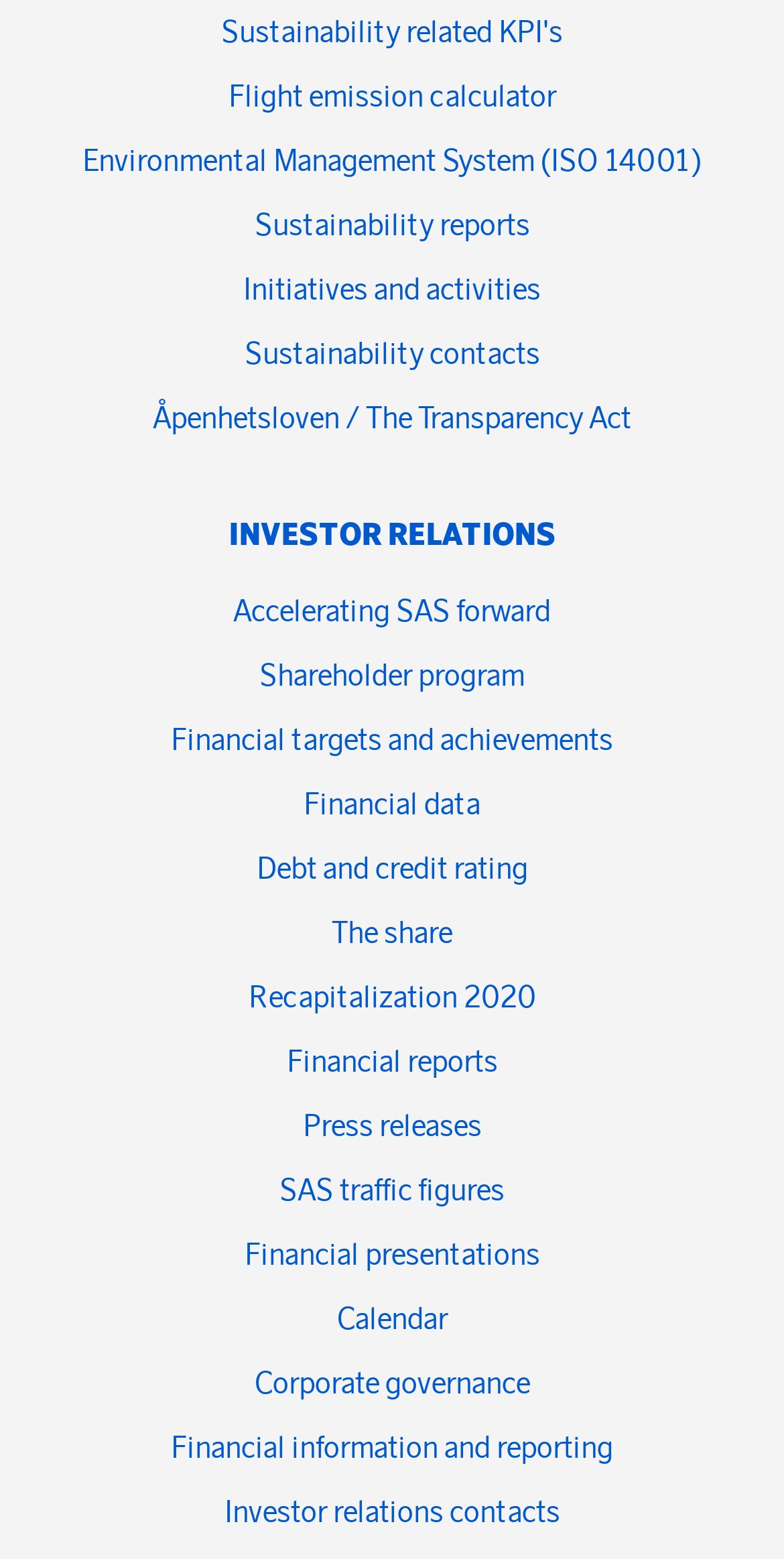Could you determine the bounding box coordinates of the clickable element to complete the instruction: "Click the 'View preferences' button"? Provide the coordinates as four float numbers between 0 and 1, i.e., [left, top, right, bottom].

None